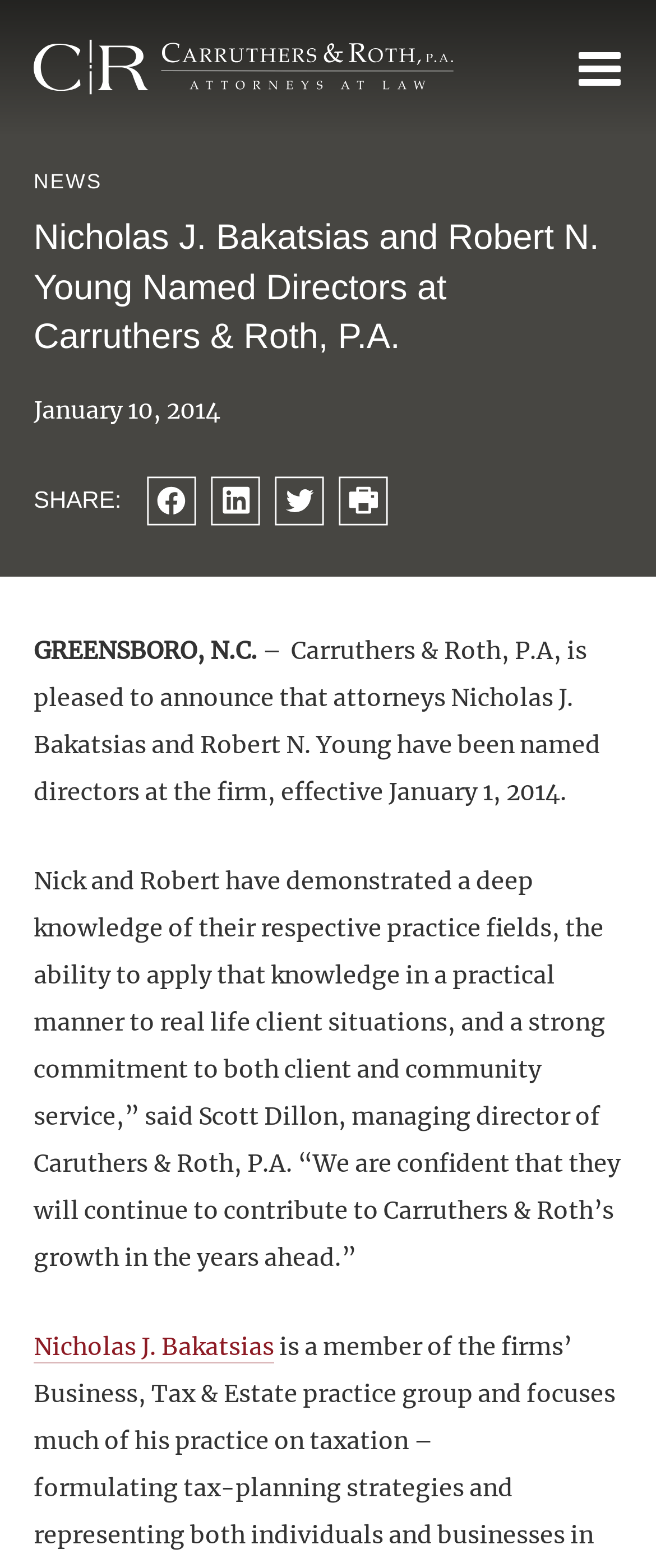From the screenshot, find the bounding box of the UI element matching this description: "Carruthers &amp; Roth, P.A. Logo". Supply the bounding box coordinates in the form [left, top, right, bottom], each a float between 0 and 1.

[0.051, 0.025, 0.692, 0.061]